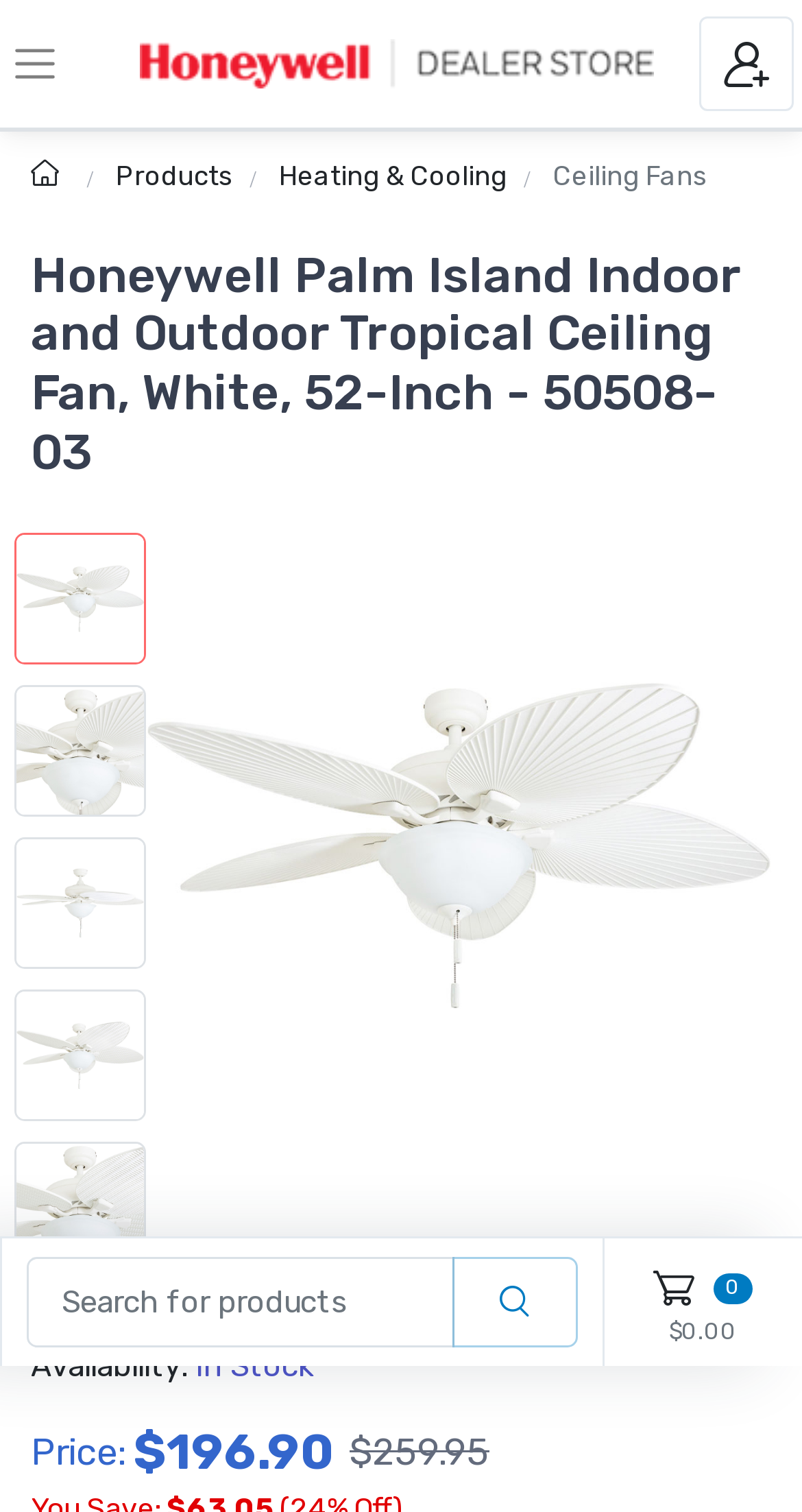What is the availability of the ceiling fan?
Answer the question in as much detail as possible.

I determined the availability of the ceiling fan by looking at the text 'Availability:' and the corresponding value 'In Stock' on the webpage. This text is located below the product image and above the 'Price:' section.